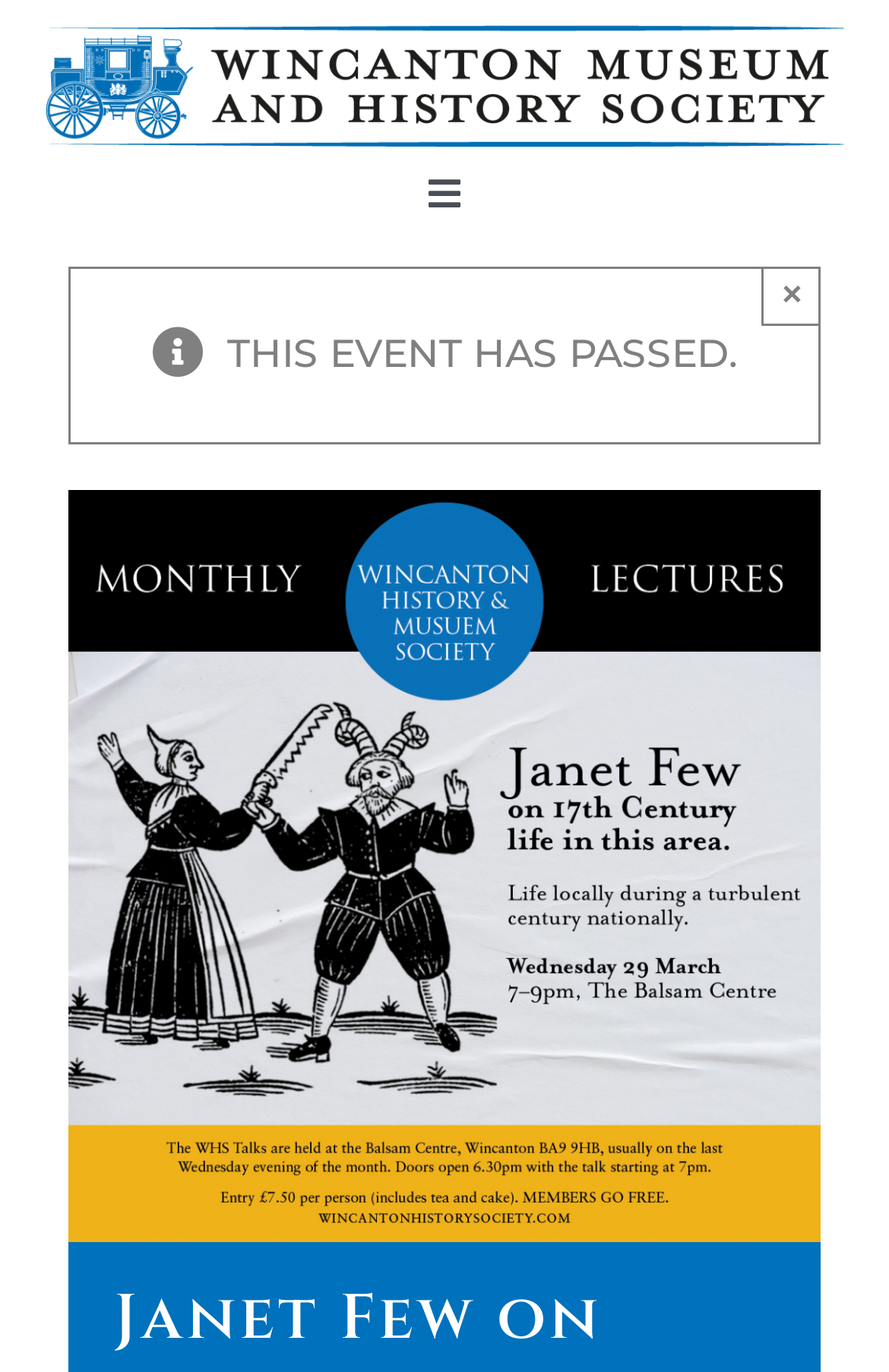Find the bounding box of the element with the following description: "Toggle Navigation". The coordinates must be four float numbers between 0 and 1, formatted as [left, top, right, bottom].

[0.428, 0.108, 0.572, 0.175]